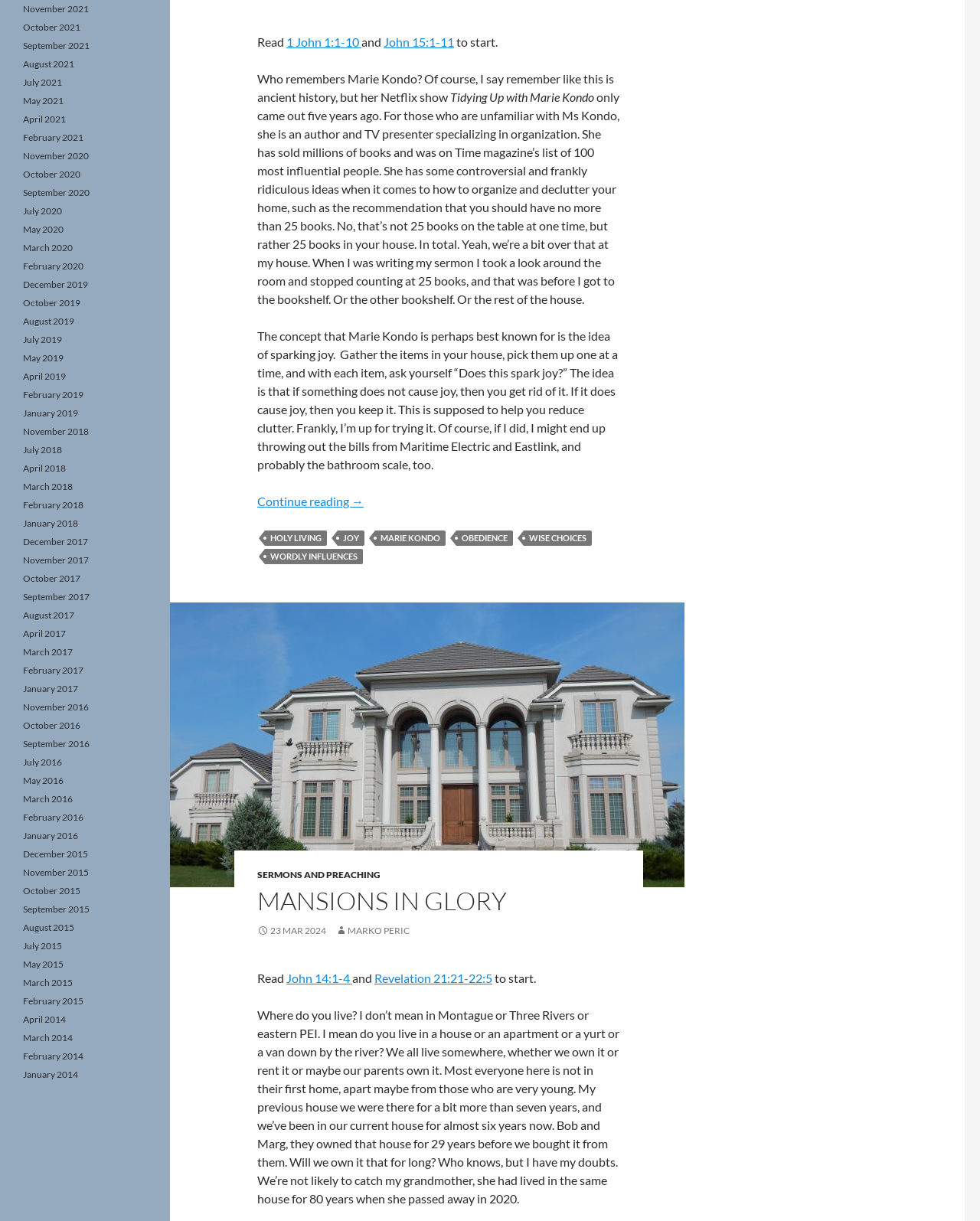Find the bounding box of the web element that fits this description: "parent_node: SERMONS AND PREACHING".

[0.173, 0.493, 0.698, 0.727]